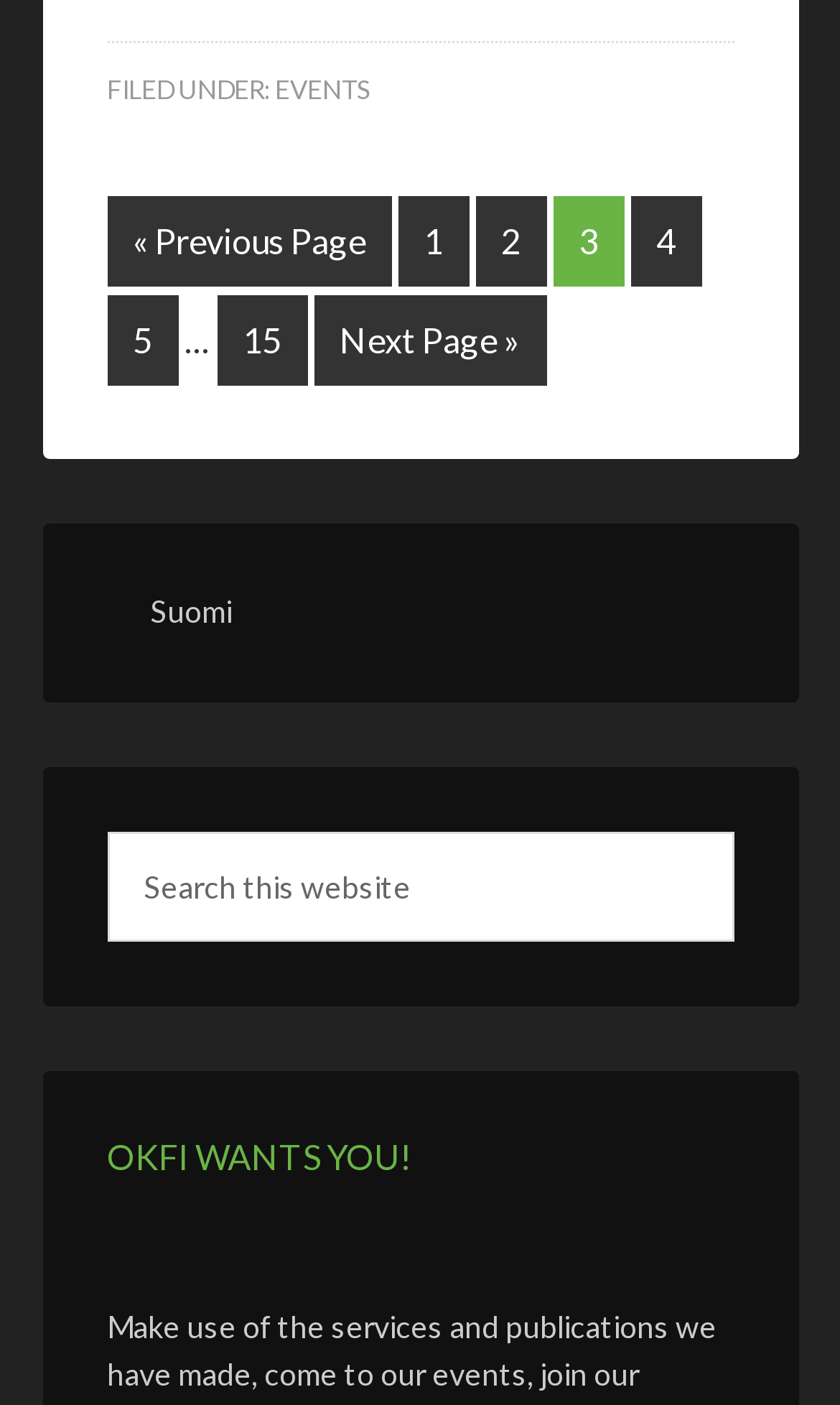Specify the bounding box coordinates (top-left x, top-left y, bottom-right x, bottom-right y) of the UI element in the screenshot that matches this description: 2 Comments

None